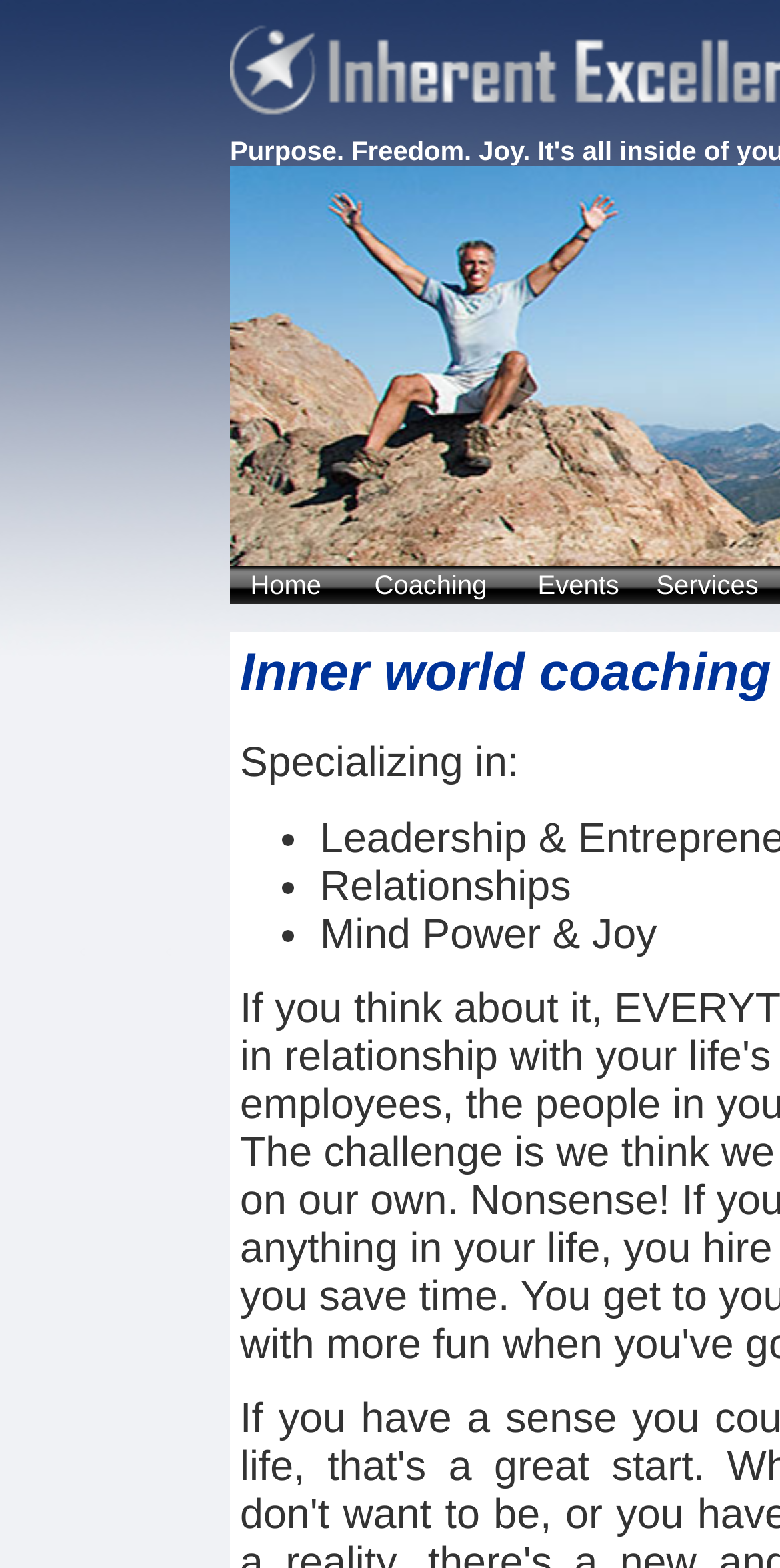Describe all the key features and sections of the webpage thoroughly.

The webpage is titled "Inherent Excellence - NLP Coaching the Hero Inside, Los Angeles, California". At the top, there is a navigation menu with four tabs: "Home", "Coaching", "Events", and "Services", arranged horizontally from left to right. 

Below the navigation menu, there is a list of three bullet points, with text descriptions "Relationships" and "Mind Power & Joy" next to the second and third bullet points, respectively. The list is positioned near the top-left of the page.